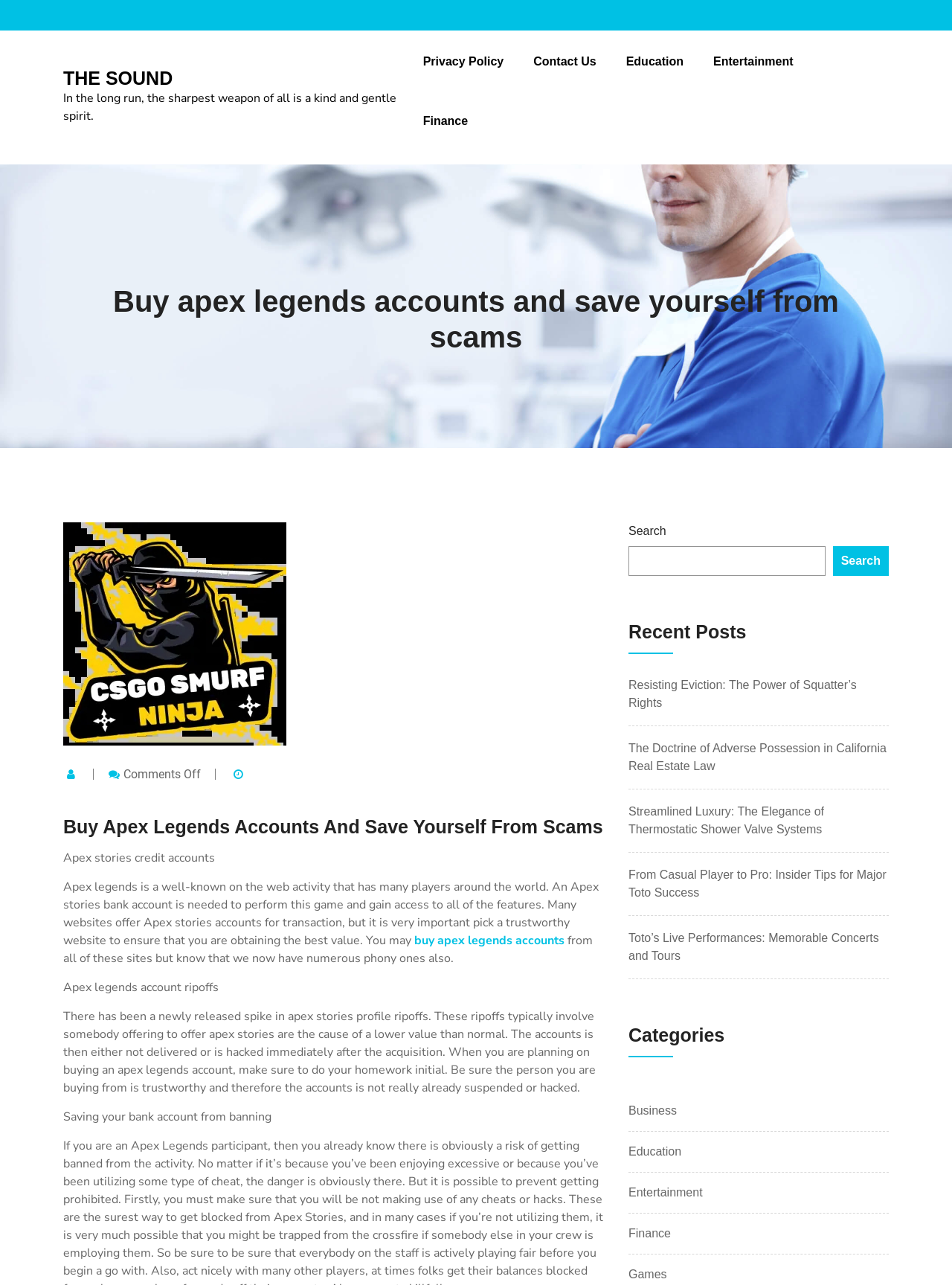Kindly determine the bounding box coordinates of the area that needs to be clicked to fulfill this instruction: "Click on 'THE SOUND' link".

[0.066, 0.052, 0.444, 0.097]